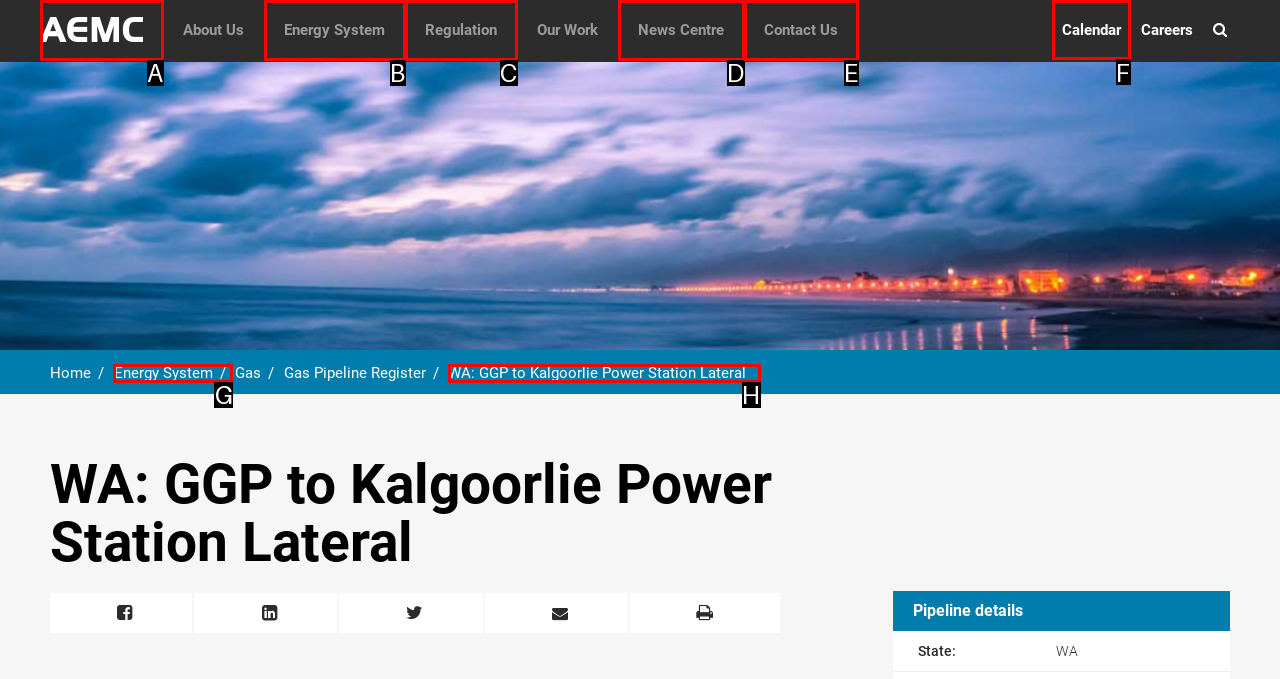Which letter corresponds to the correct option to complete the task: Check the Calendar?
Answer with the letter of the chosen UI element.

F